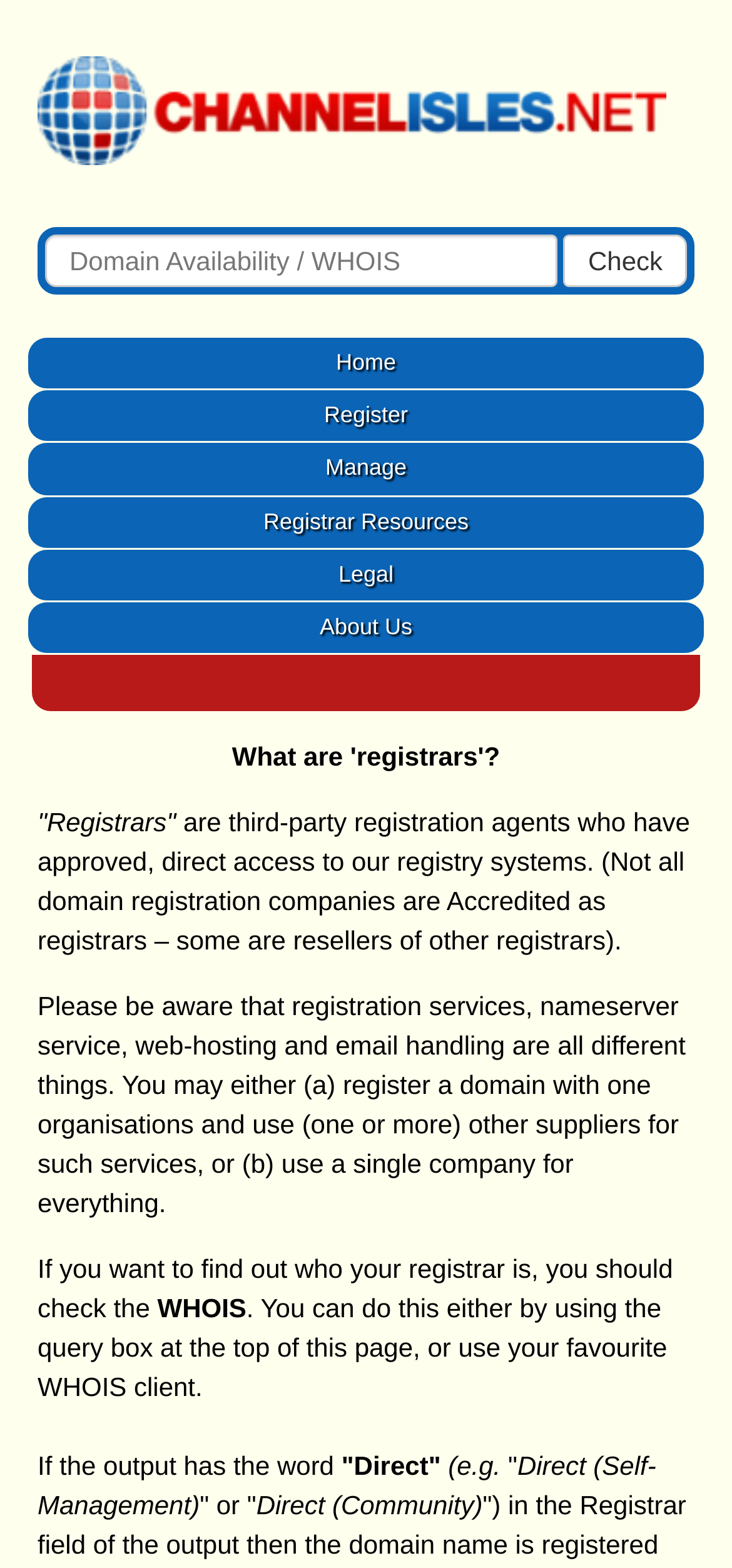Specify the bounding box coordinates of the area to click in order to follow the given instruction: "Go to home page."

[0.038, 0.215, 0.962, 0.248]